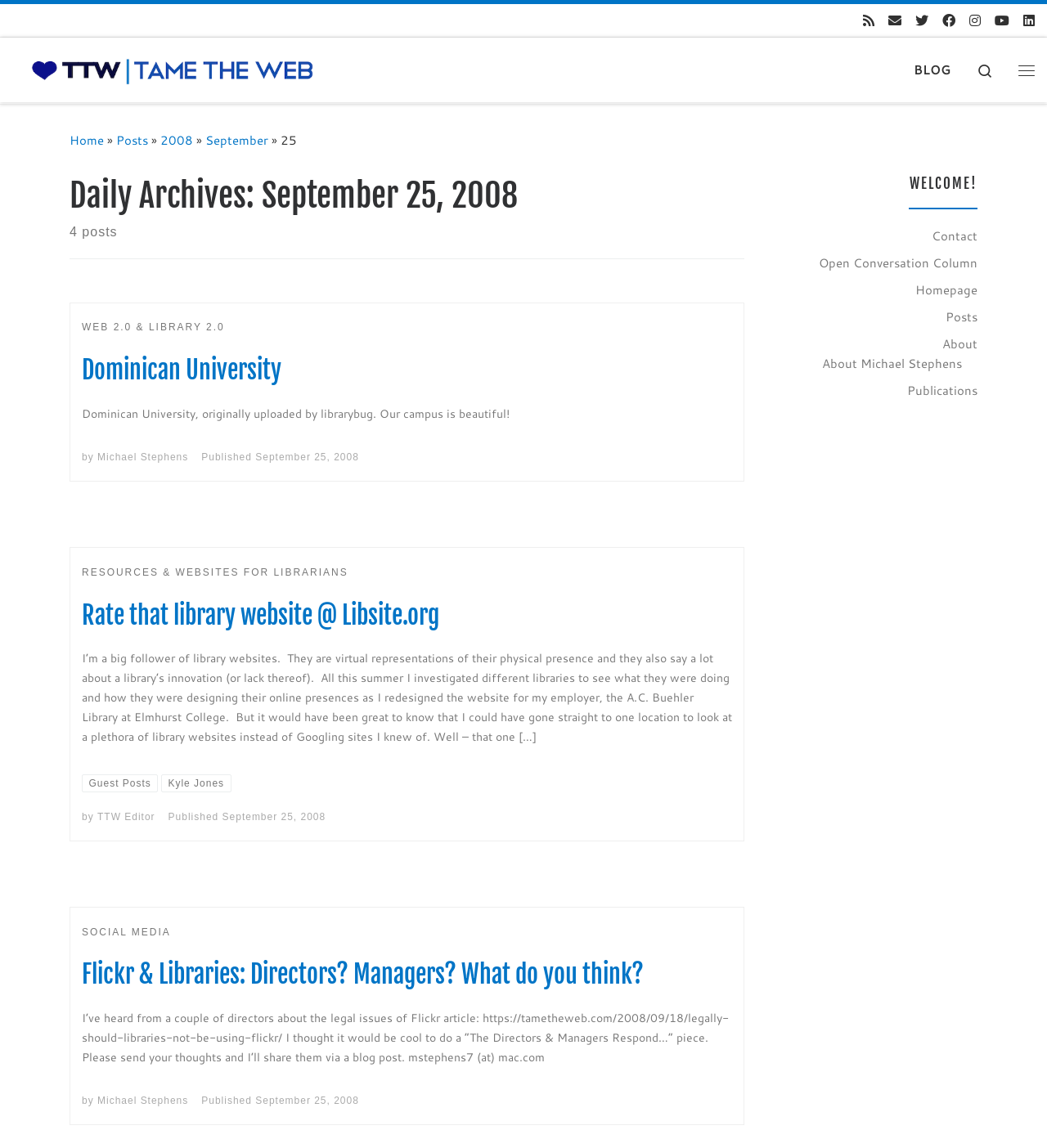Locate the bounding box coordinates of the clickable region necessary to complete the following instruction: "Search". Provide the coordinates in the format of four float numbers between 0 and 1, i.e., [left, top, right, bottom].

[0.92, 0.038, 0.961, 0.084]